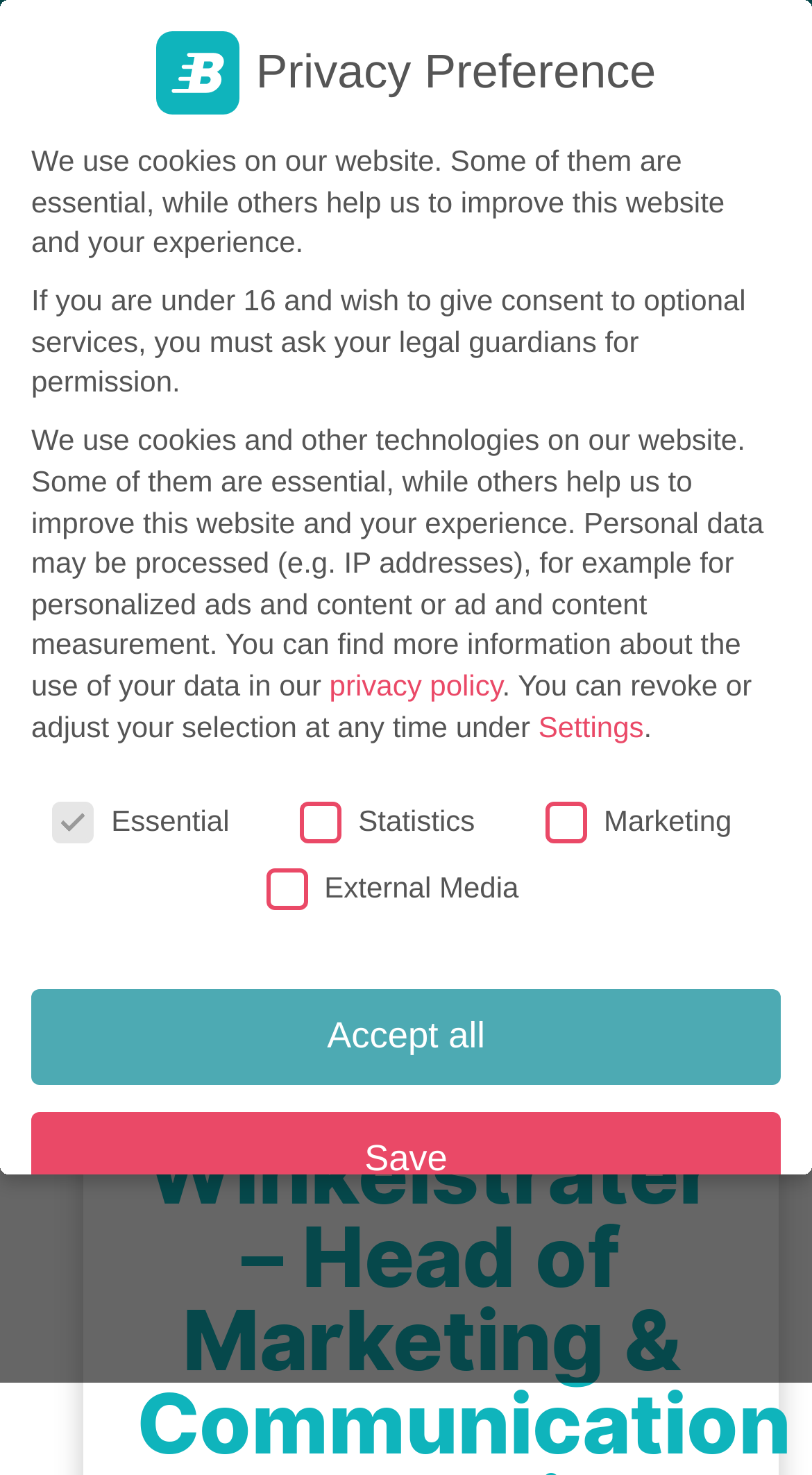Please determine the bounding box coordinates for the element that should be clicked to follow these instructions: "Click the privacy policy link".

[0.406, 0.453, 0.618, 0.476]